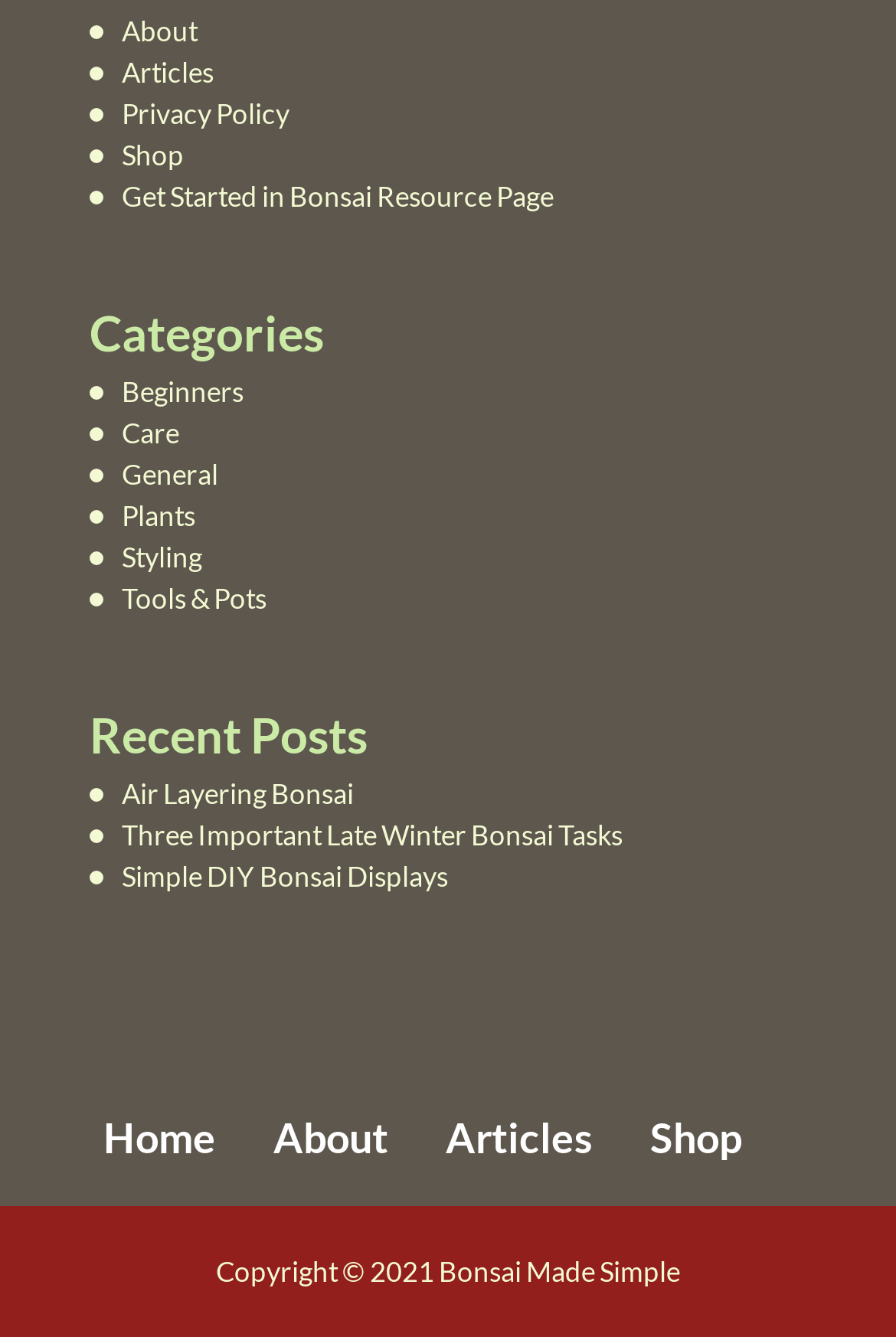Pinpoint the bounding box coordinates of the clickable element needed to complete the instruction: "read article about air layering bonsai". The coordinates should be provided as four float numbers between 0 and 1: [left, top, right, bottom].

[0.136, 0.58, 0.395, 0.606]